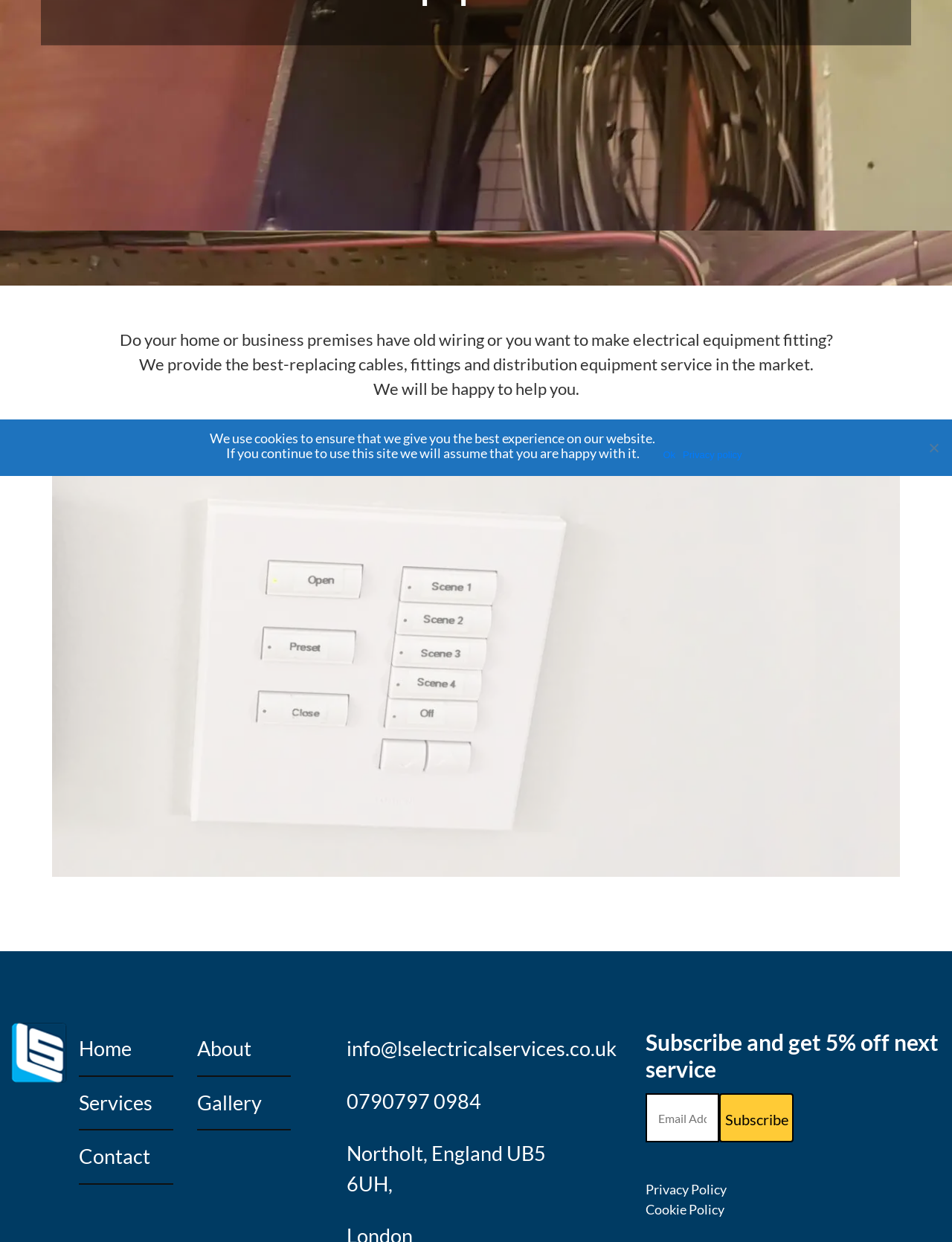Provide the bounding box coordinates of the HTML element described as: "Privacy Policy". The bounding box coordinates should be four float numbers between 0 and 1, i.e., [left, top, right, bottom].

[0.678, 0.951, 0.764, 0.976]